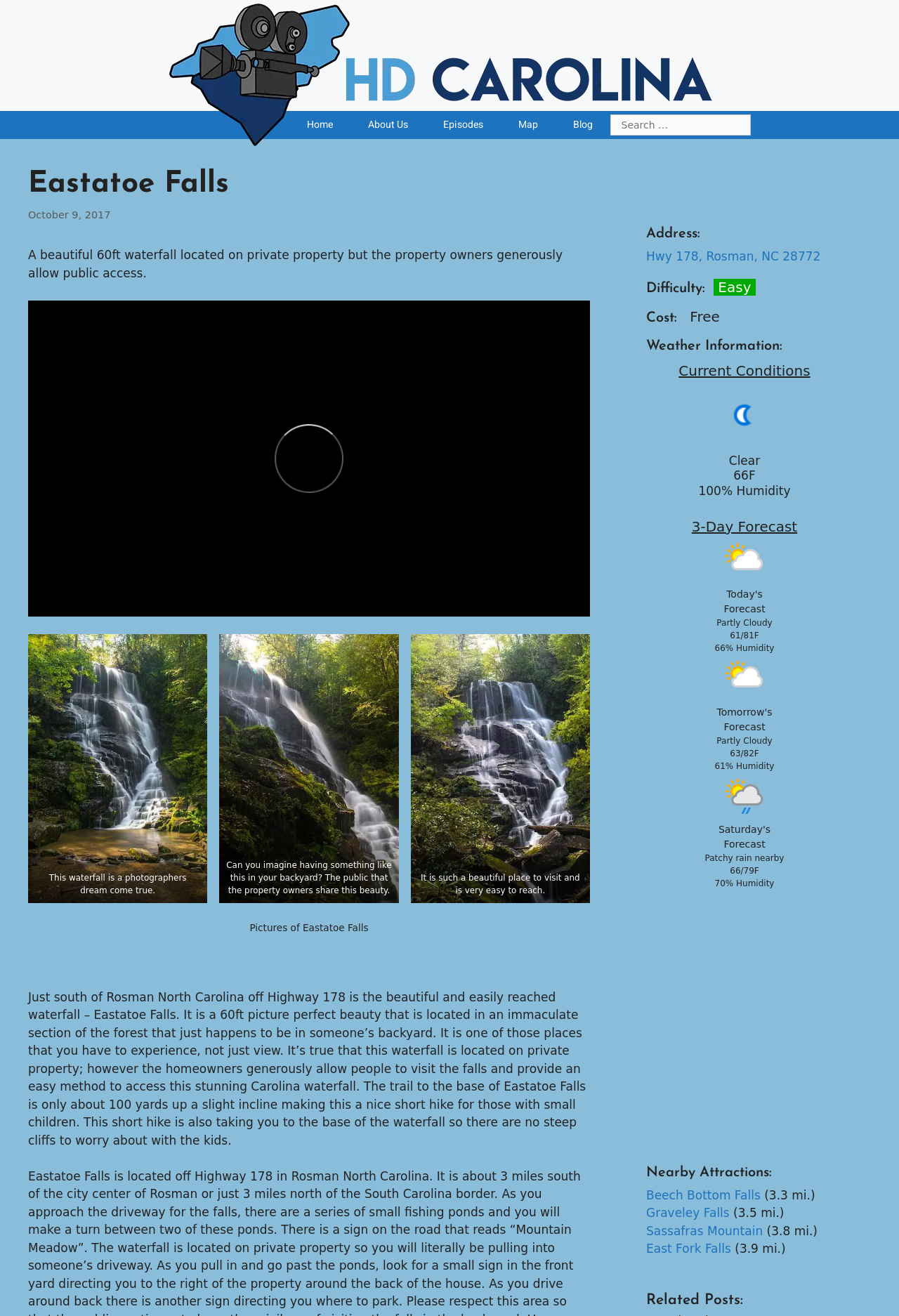Find the bounding box coordinates for the area you need to click to carry out the instruction: "Check the current weather conditions". The coordinates should be four float numbers between 0 and 1, indicated as [left, top, right, bottom].

[0.791, 0.289, 0.866, 0.341]